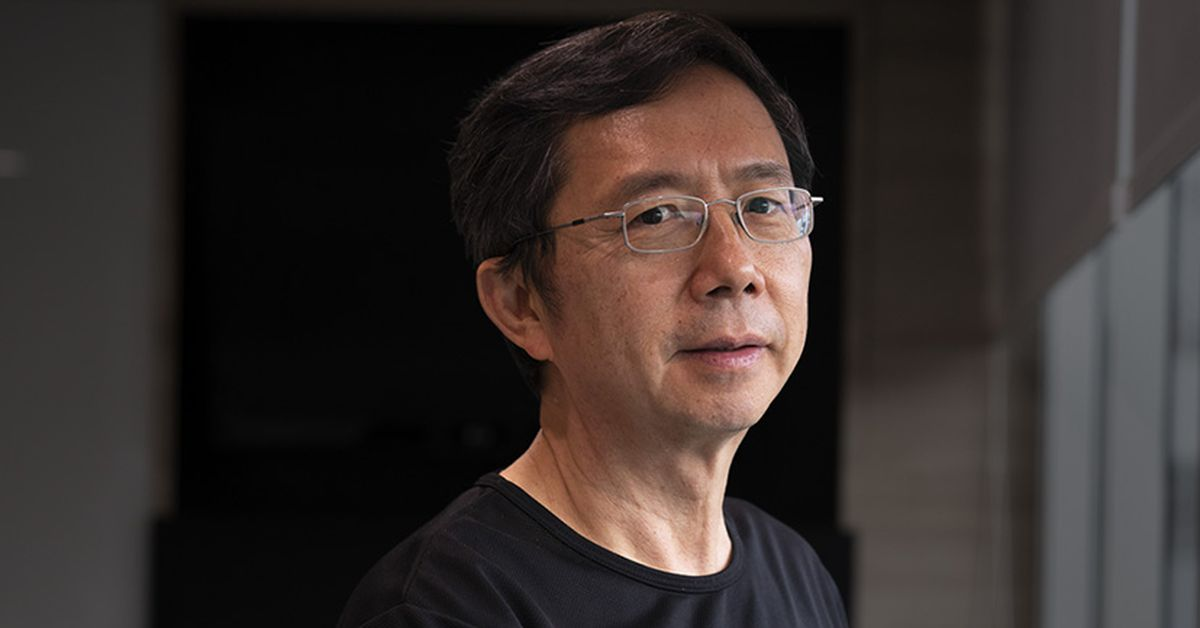Describe all the aspects of the image extensively.

In this poignant image, Sim Wong Hoo, the innovative founder and CEO of Creative Technologies, is captured with a contemplative expression. He is known for his pivotal role in revolutionizing computer audio with the creation of the Sound Blaster sound card, a product that defined audio capabilities in PCs. Hoo's contributions to the tech industry are significant, having led his company to sell over 400 million Sound Blaster units by its thirtieth anniversary in 2019. The background is softly blurred, highlighting Hoo in a casual black shirt, emphasizing the impact of his legacy in the realm of digital sound technology. His passing on January 4, 2023, at the age of 67, marked the end of an era for many in the tech community.